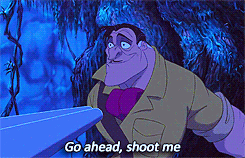What colors dominate the setting?
Please respond to the question with a detailed and informative answer.

According to the caption, the setting is 'shrouded in shades of blue and green', which suggests that these colors are the most prominent in the environment.